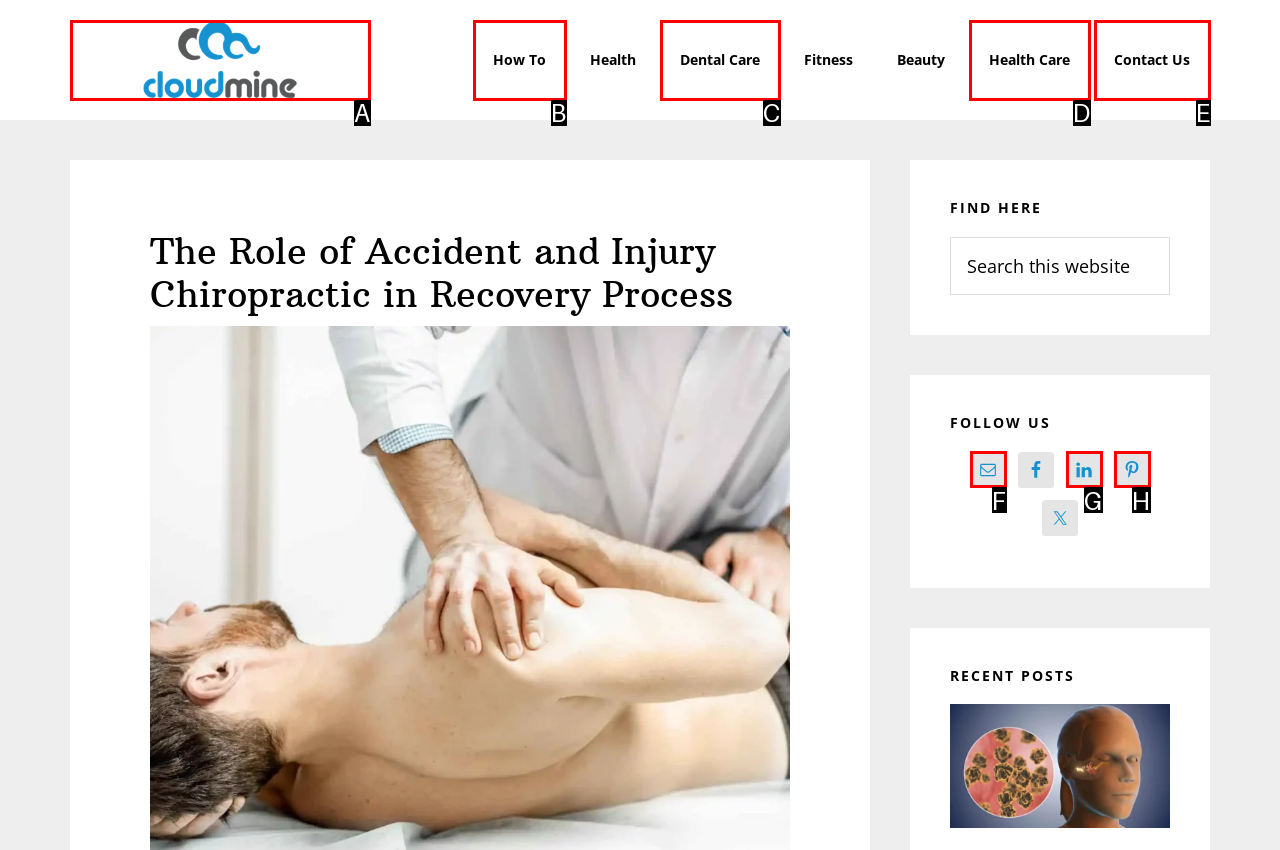Find the HTML element that matches the description: CloudMineInc. Answer using the letter of the best match from the available choices.

A